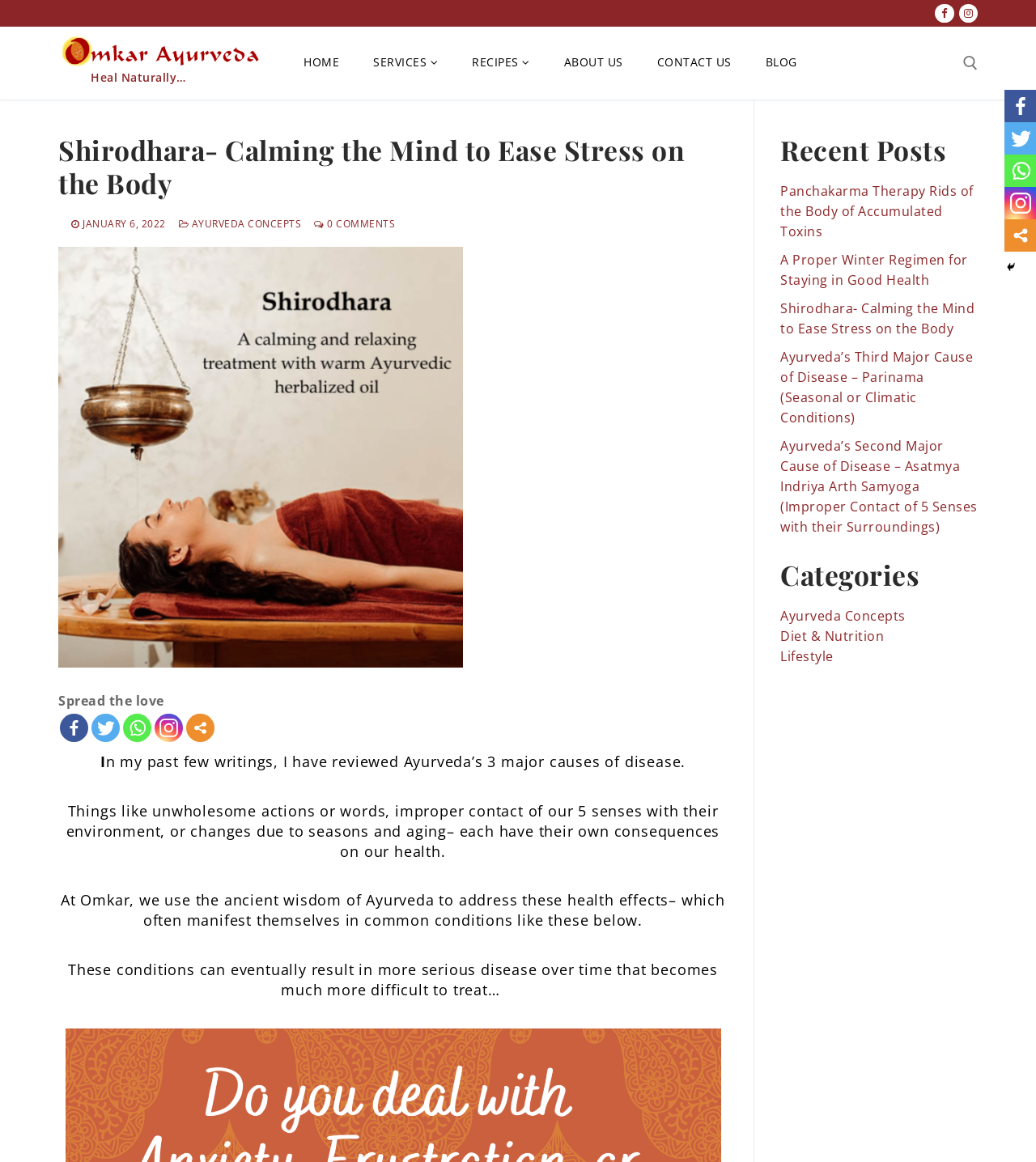Determine which piece of text is the heading of the webpage and provide it.

Shirodhara- Calming the Mind to Ease Stress on the Body